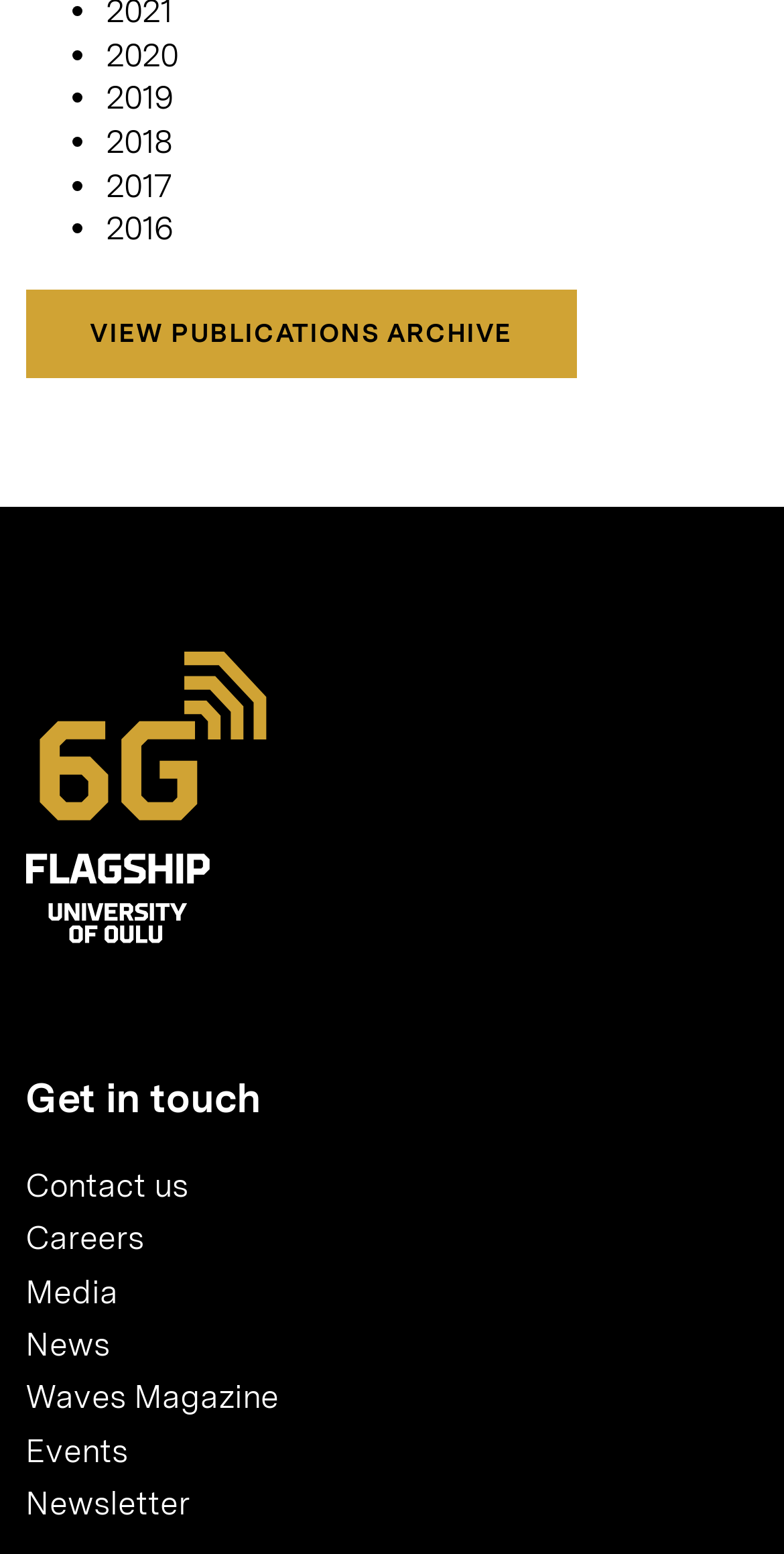Based on the element description "Waves Magazine", predict the bounding box coordinates of the UI element.

[0.033, 0.883, 0.926, 0.917]